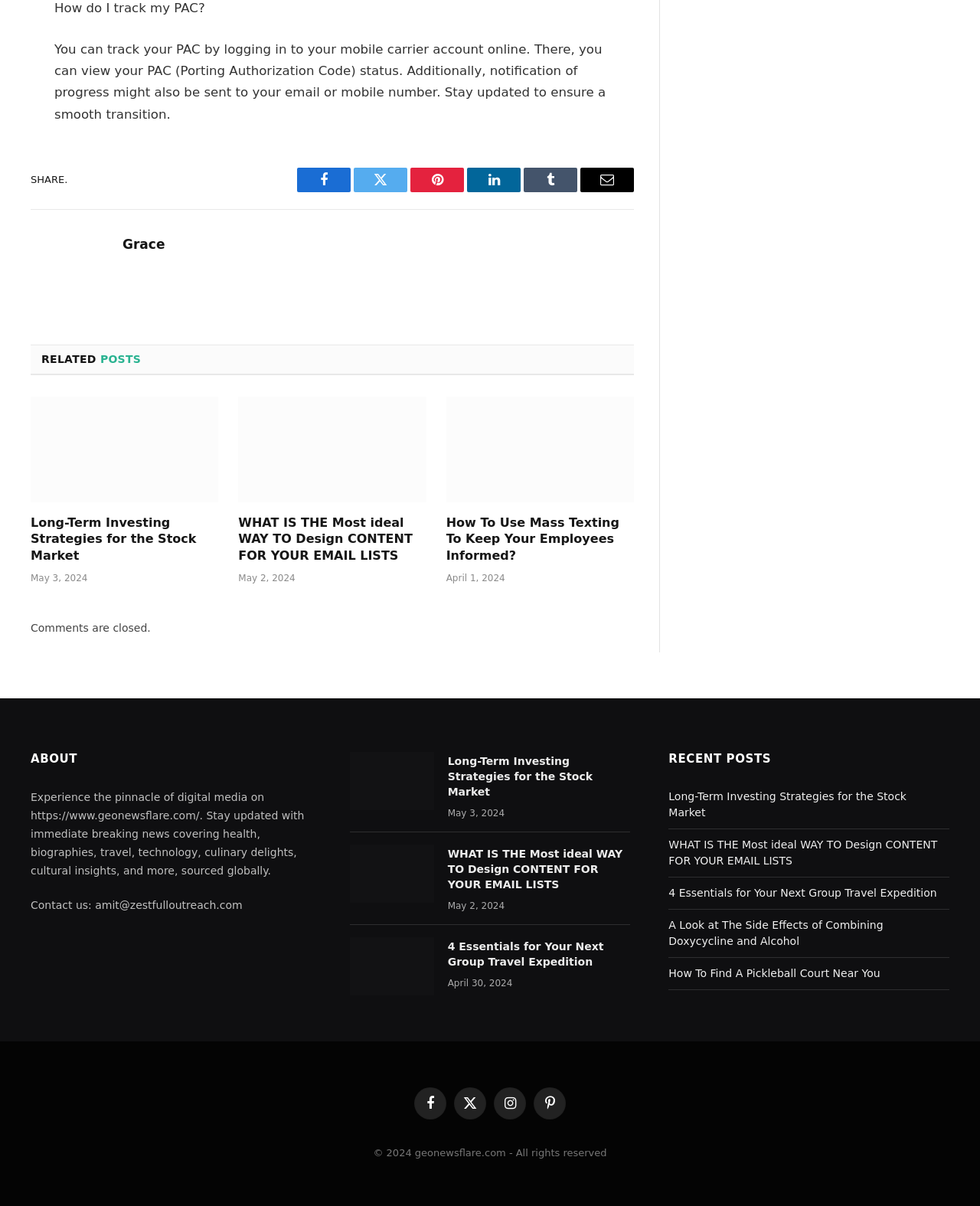Please give the bounding box coordinates of the area that should be clicked to fulfill the following instruction: "Subscribe to the newsletter". The coordinates should be in the format of four float numbers from 0 to 1, i.e., [left, top, right, bottom].

None